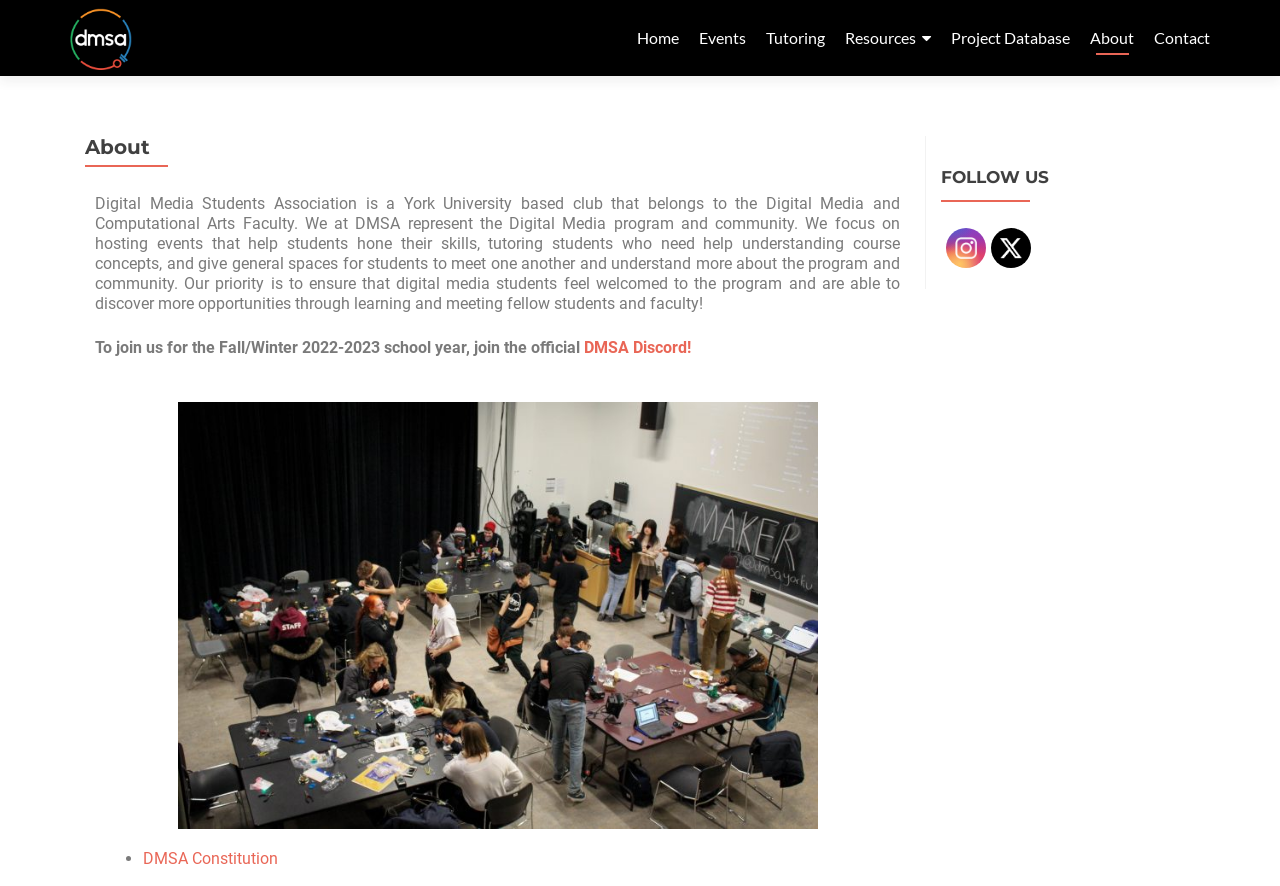Specify the bounding box coordinates of the element's region that should be clicked to achieve the following instruction: "Follow DMSA on Instagram". The bounding box coordinates consist of four float numbers between 0 and 1, in the format [left, top, right, bottom].

[0.739, 0.257, 0.77, 0.302]